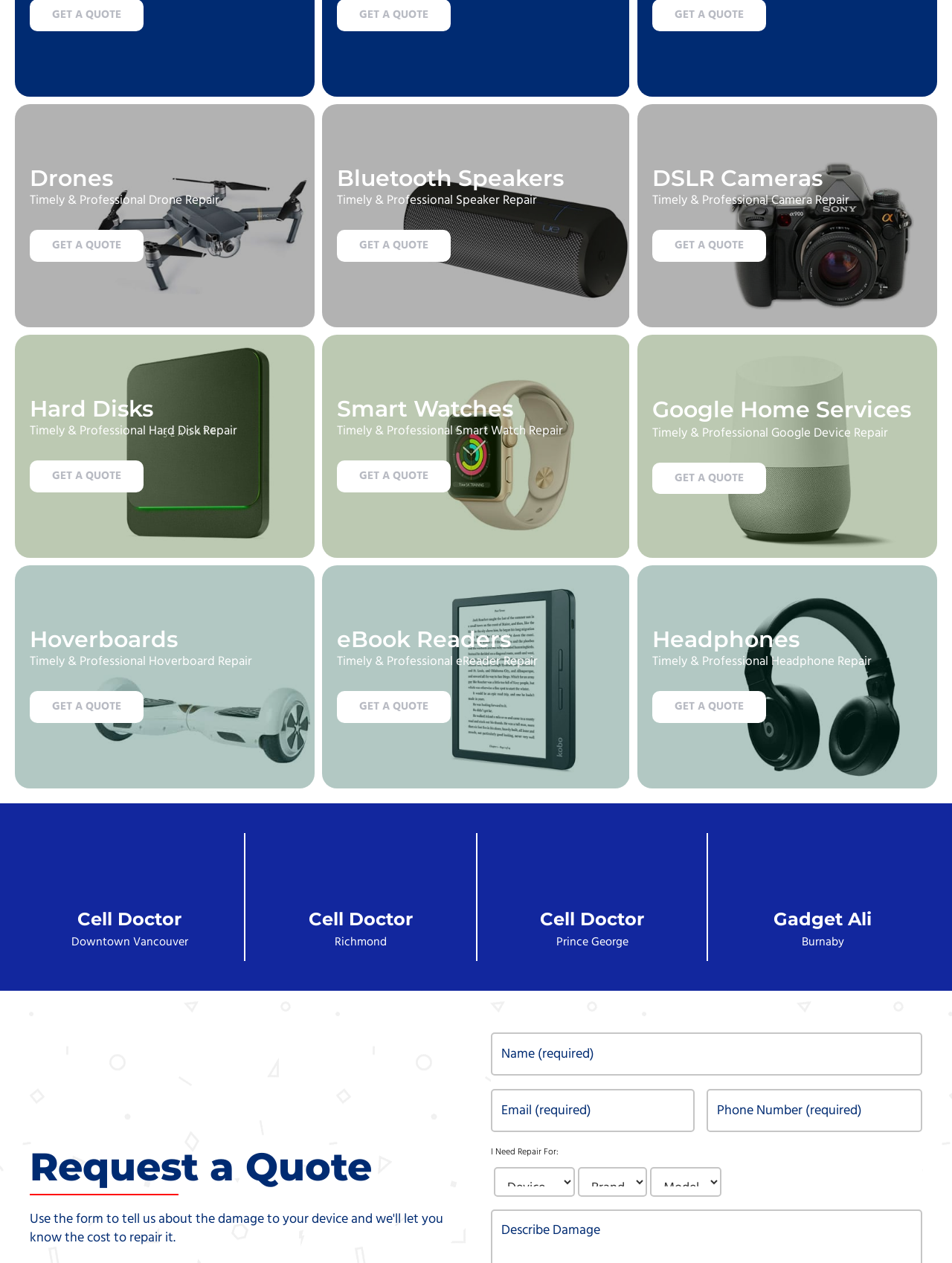Please identify the bounding box coordinates of the clickable region that I should interact with to perform the following instruction: "Request a quote". The coordinates should be expressed as four float numbers between 0 and 1, i.e., [left, top, right, bottom].

[0.031, 0.909, 0.484, 0.939]